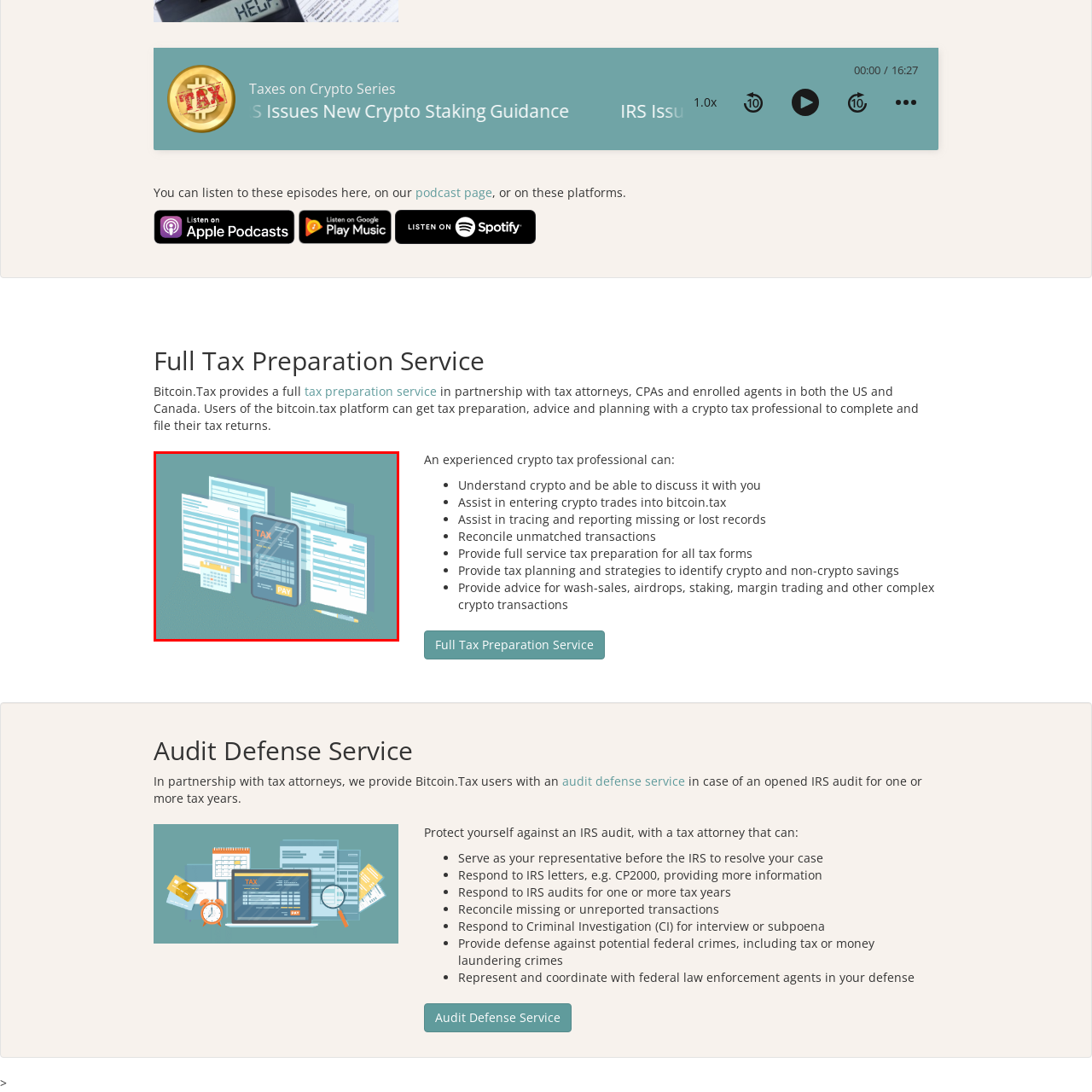What is the purpose of the calendar in the composition?
Study the area inside the red bounding box in the image and answer the question in detail.

The calendar in the composition serves to emphasize the importance of deadlines in tax filing, highlighting the need for users to keep track of critical dates and timelines when navigating their crypto tax obligations.